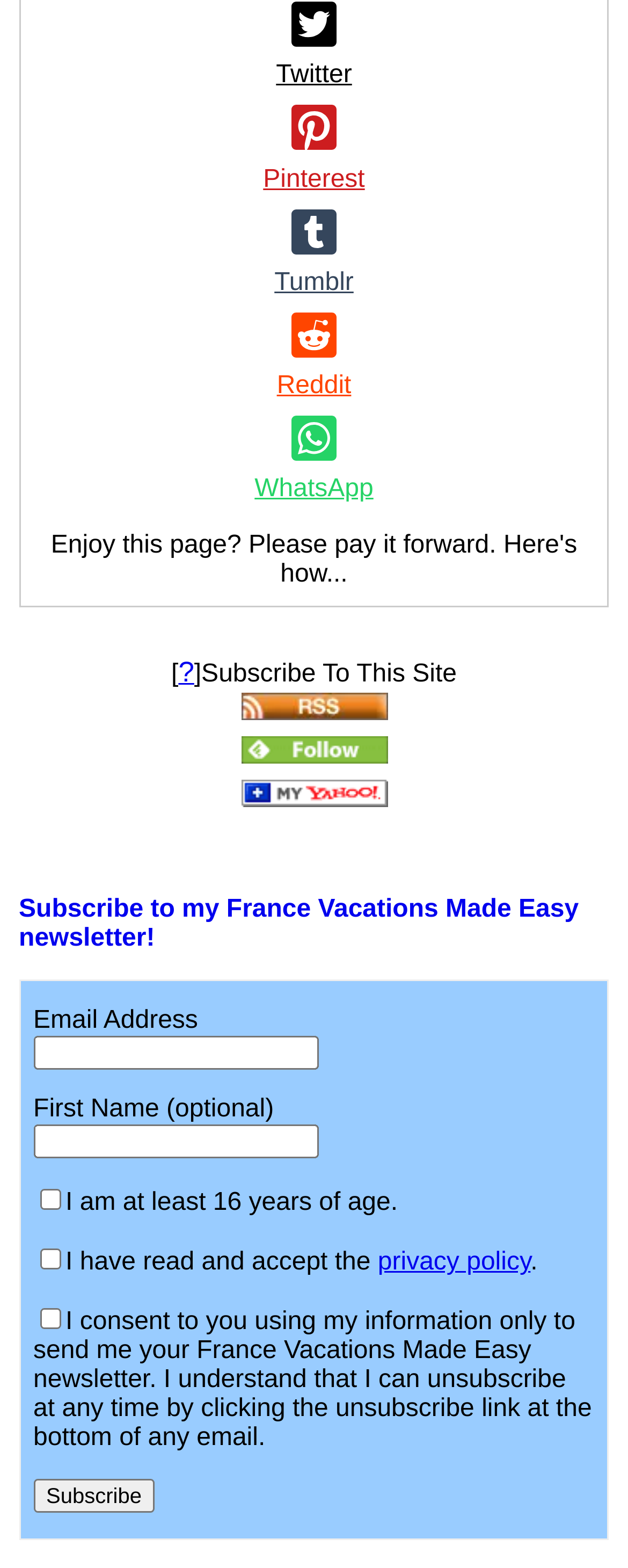Please identify the bounding box coordinates of the area that needs to be clicked to follow this instruction: "Check the privacy policy".

[0.602, 0.797, 0.845, 0.814]